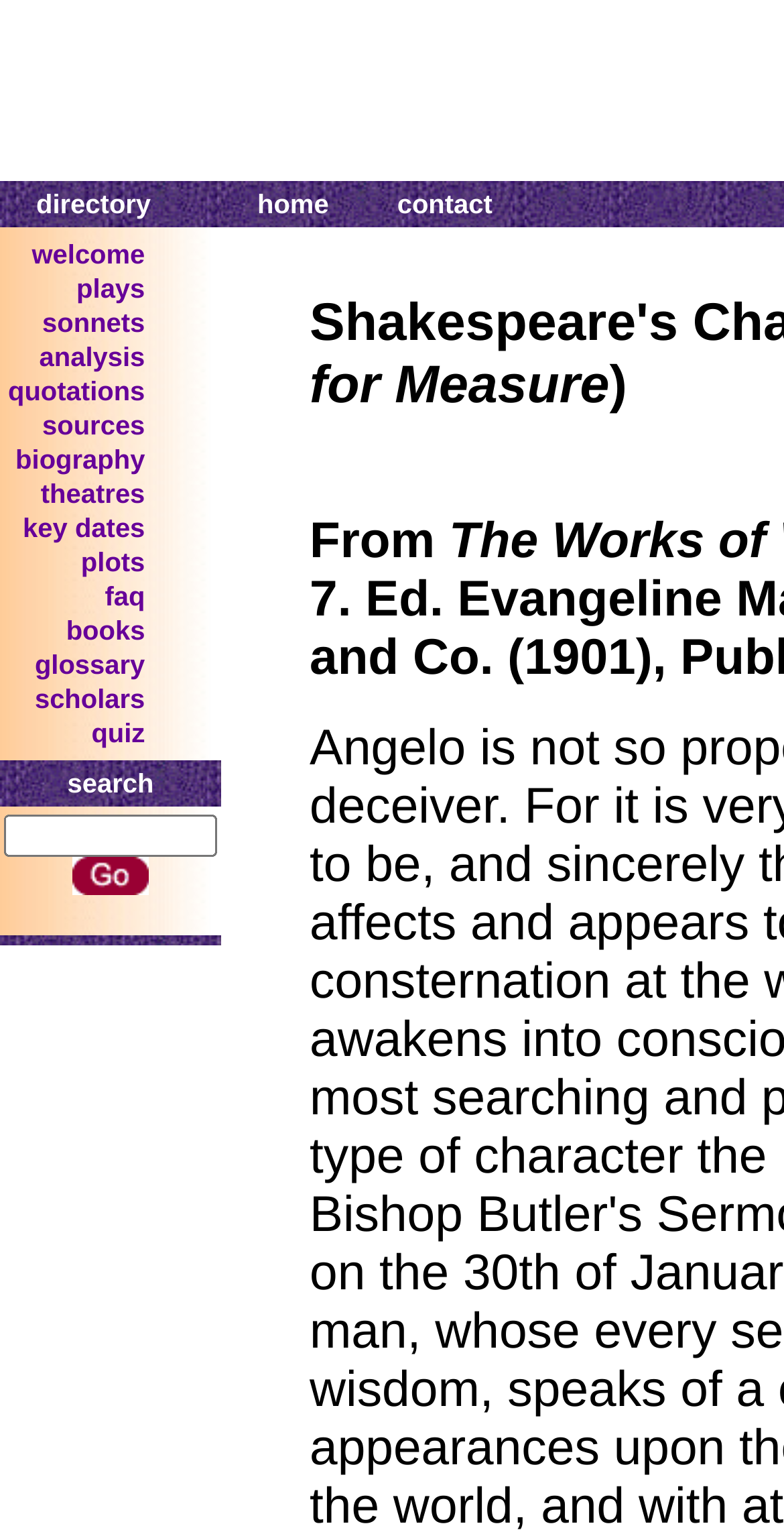Answer the question below with a single word or a brief phrase: 
How many links are in the top navigation bar?

14